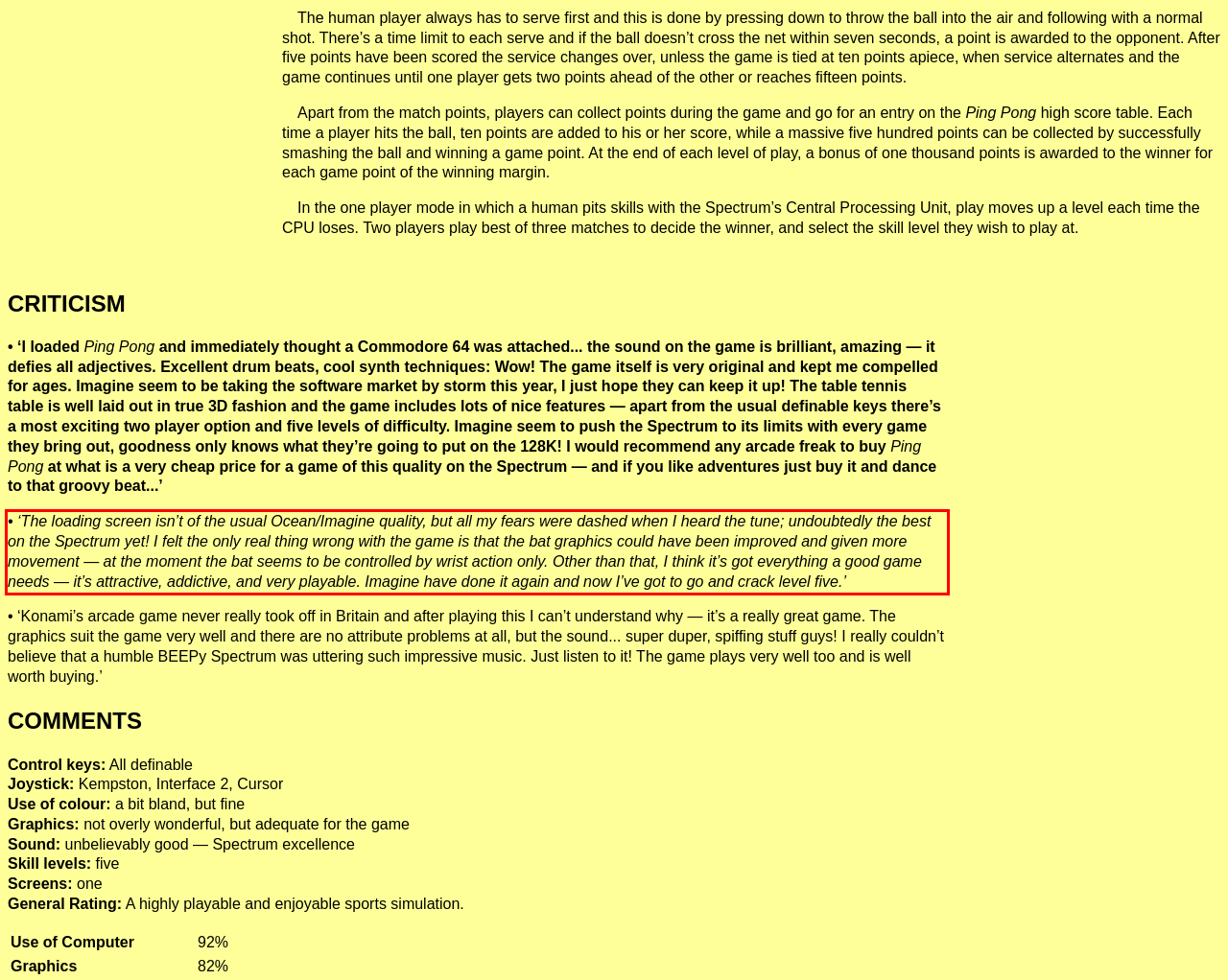Locate the red bounding box in the provided webpage screenshot and use OCR to determine the text content inside it.

‘The loading screen isn’t of the usual Ocean/Imagine quality, but all my fears were dashed when I heard the tune; undoubtedly the best on the Spectrum yet! I felt the only real thing wrong with the game is that the bat graphics could have been improved and given more movement — at the moment the bat seems to be controlled by wrist action only. Other than that, I think it’s got everything a good game needs — it’s attractive, addictive, and very playable. Imagine have done it again and now I’ve got to go and crack level five.’